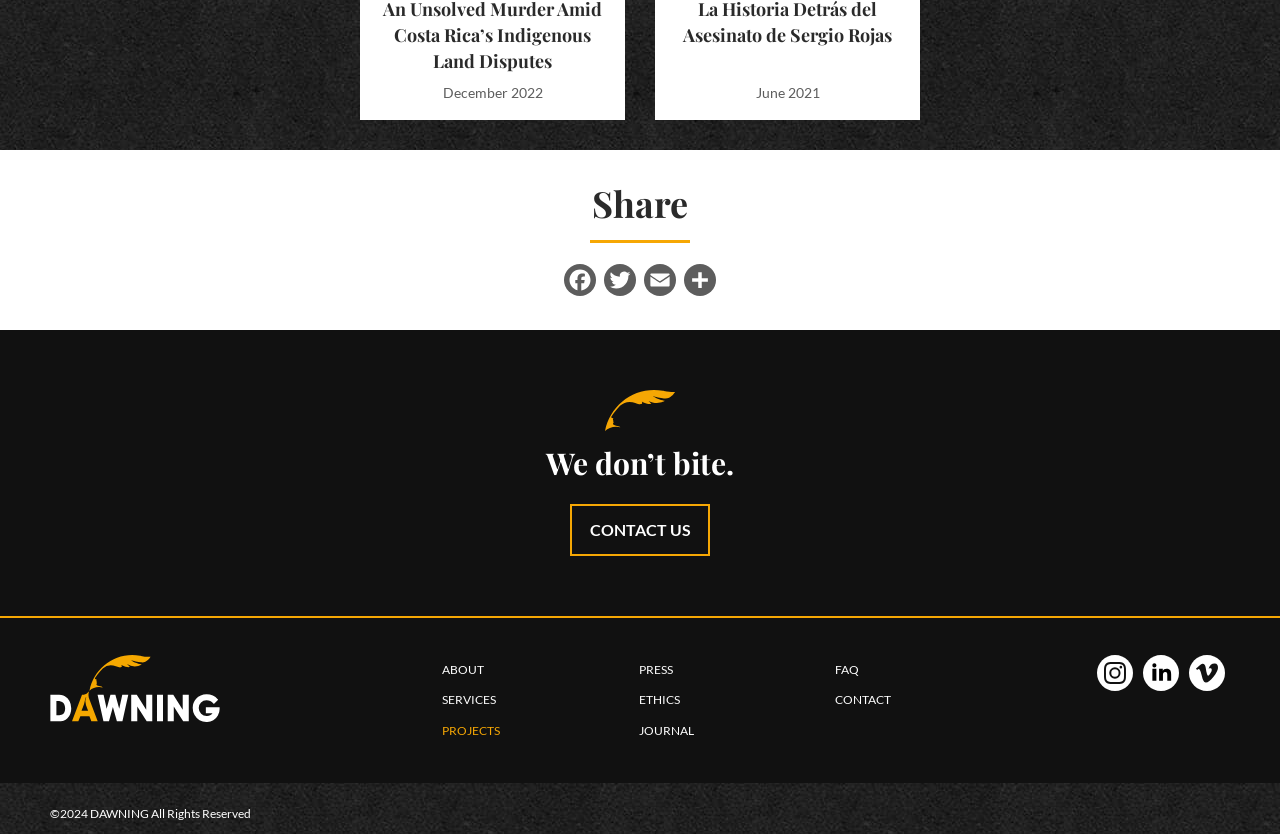How many social media platforms are linked?
Answer the question in as much detail as possible.

There are three social media platforms linked, which are Instagram, Linkedin-round, and Vimeo, each with its corresponding link and image elements.